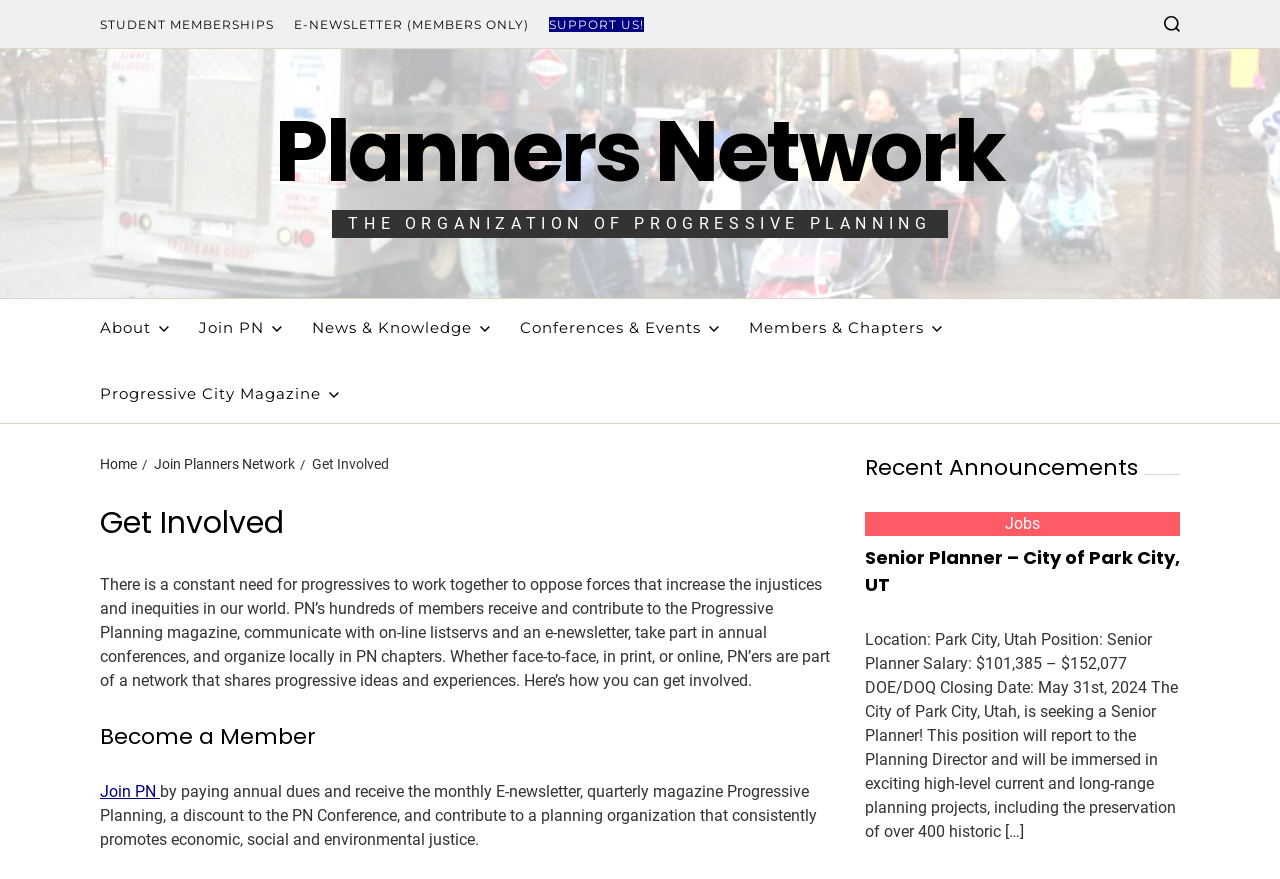Please locate the bounding box coordinates for the element that should be clicked to achieve the following instruction: "Get involved by clicking Join PN". Ensure the coordinates are given as four float numbers between 0 and 1, i.e., [left, top, right, bottom].

[0.078, 0.89, 0.125, 0.911]